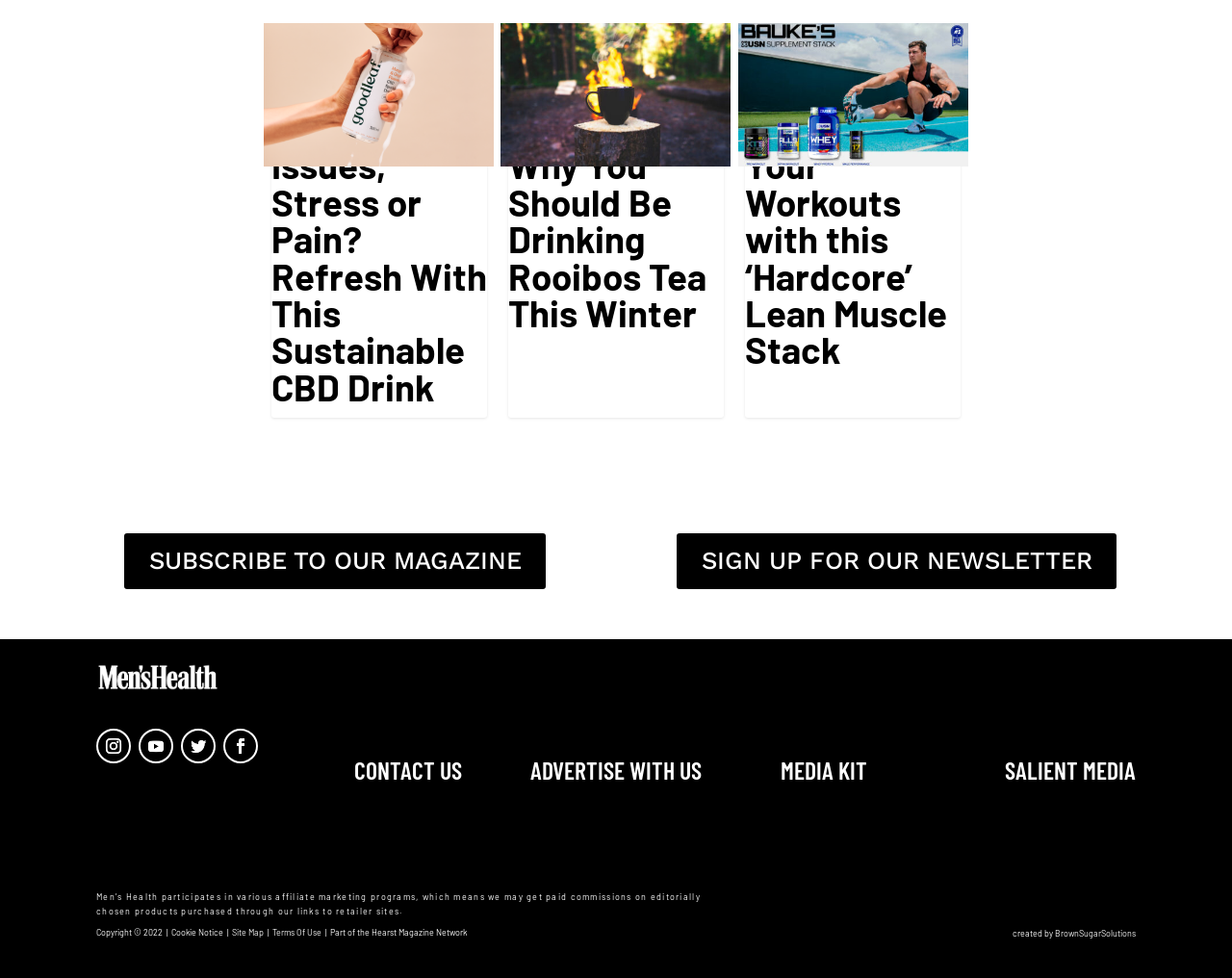What is the name of the company mentioned in the footer?
Using the image provided, answer with just one word or phrase.

Salient Media